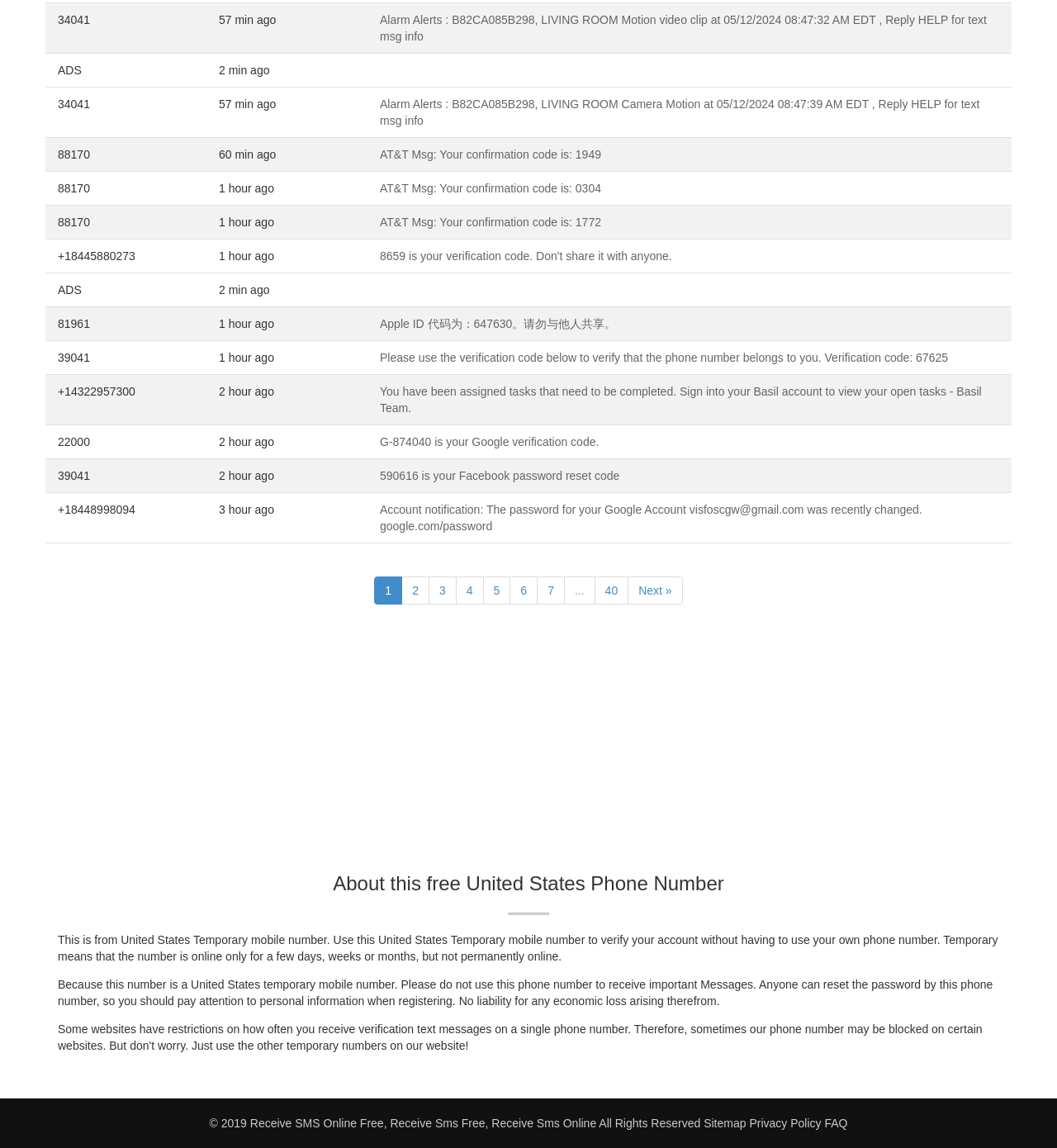Determine the coordinates of the bounding box for the clickable area needed to execute this instruction: "Click on the 'Next »' link".

[0.594, 0.502, 0.646, 0.527]